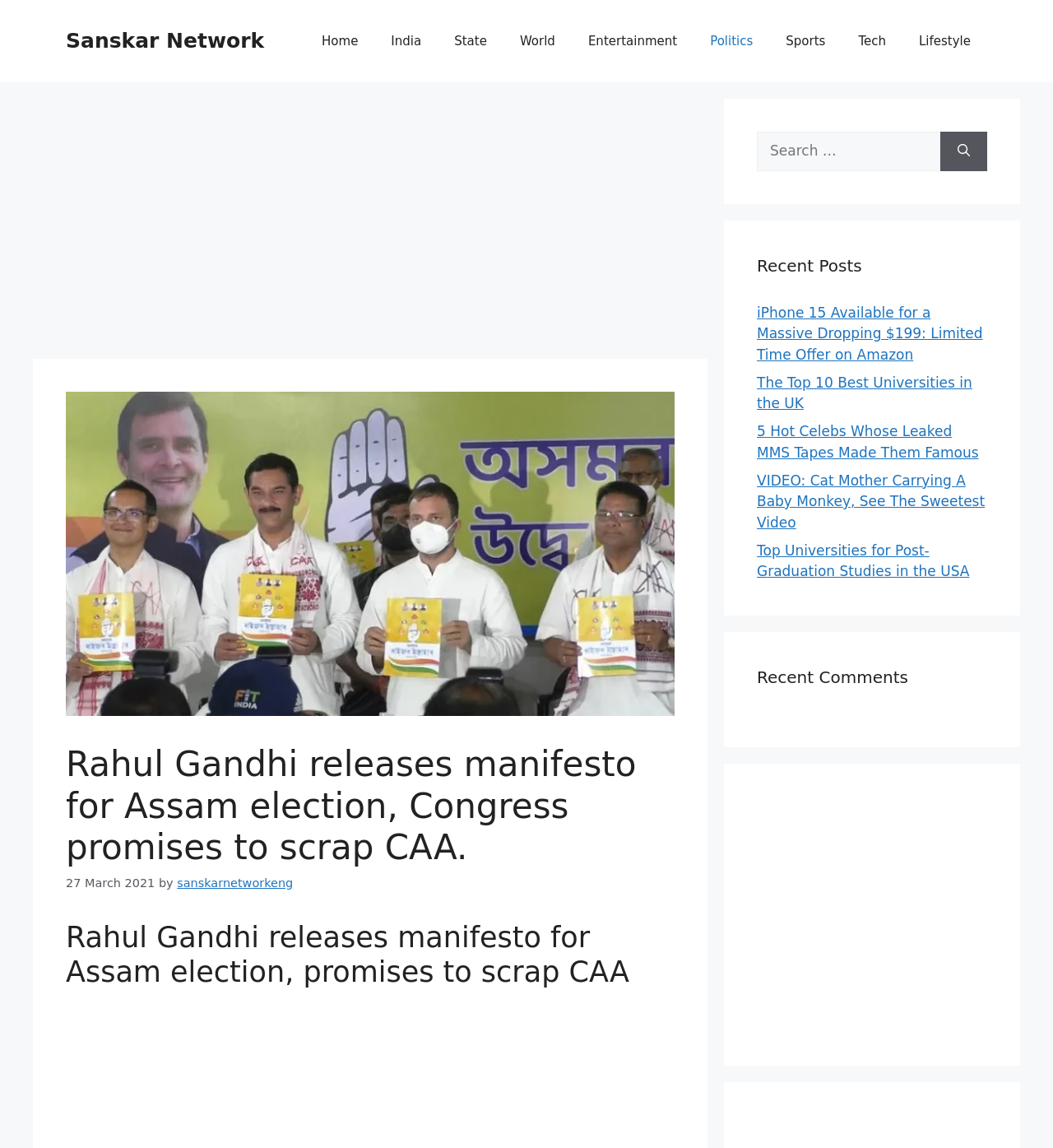Identify the bounding box coordinates for the element that needs to be clicked to fulfill this instruction: "Search for something". Provide the coordinates in the format of four float numbers between 0 and 1: [left, top, right, bottom].

[0.719, 0.115, 0.893, 0.149]